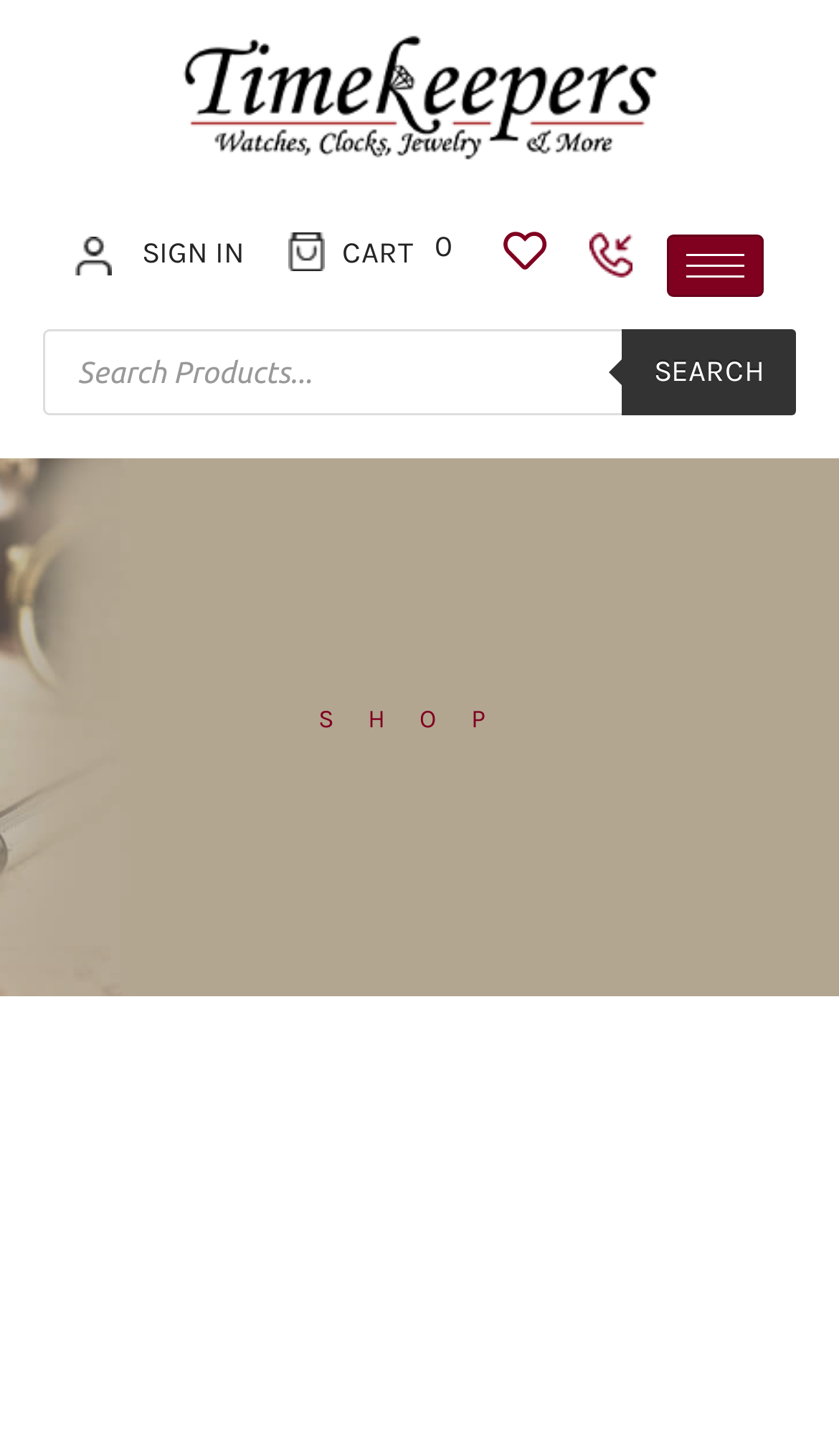What type of product is featured on the webpage? Refer to the image and provide a one-word or short phrase answer.

Pocket Watch